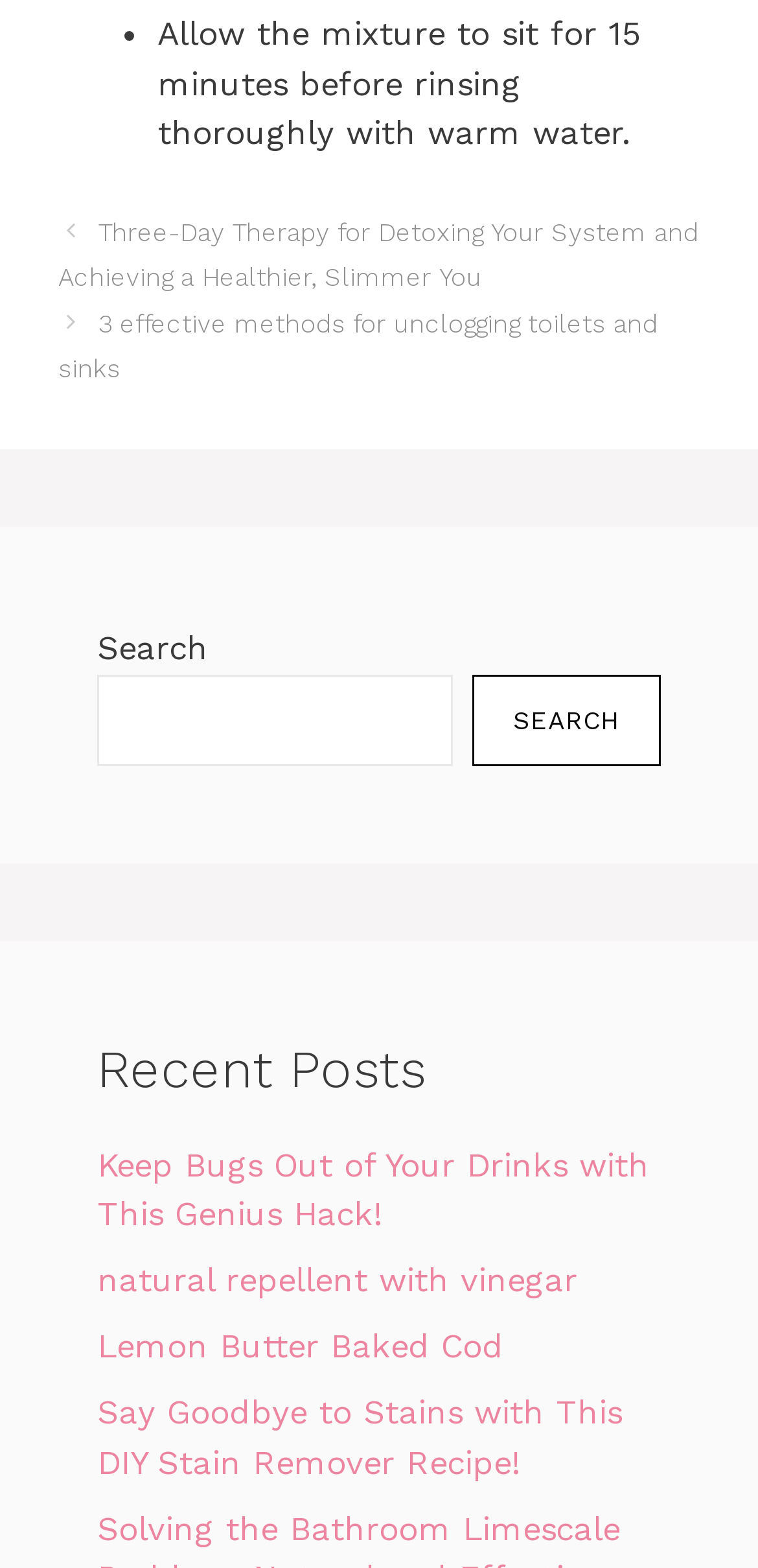Determine the bounding box coordinates for the area you should click to complete the following instruction: "check recent posts".

[0.128, 0.663, 0.872, 0.703]